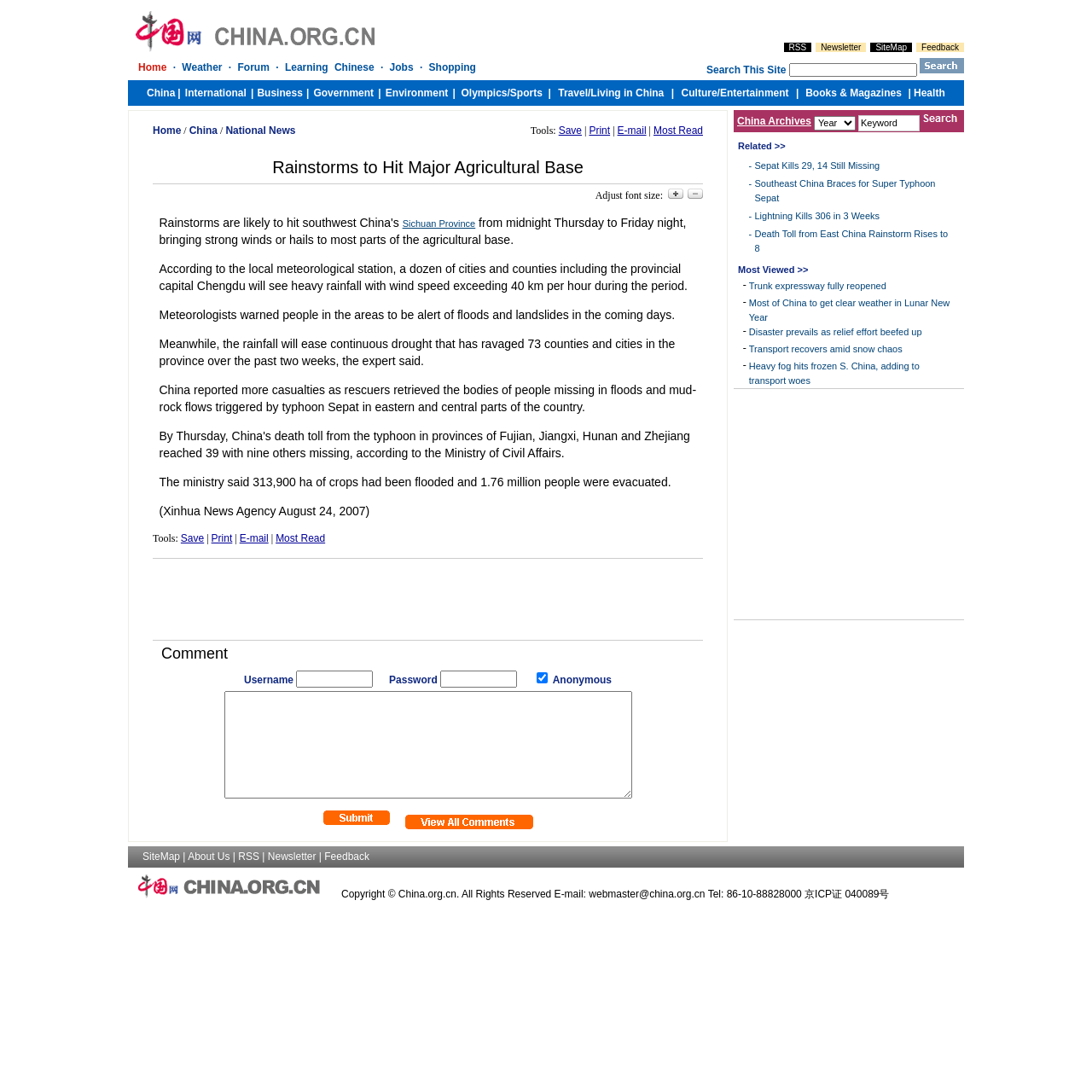Determine the bounding box coordinates of the element's region needed to click to follow the instruction: "Go to Home". Provide these coordinates as four float numbers between 0 and 1, formatted as [left, top, right, bottom].

[0.127, 0.056, 0.153, 0.067]